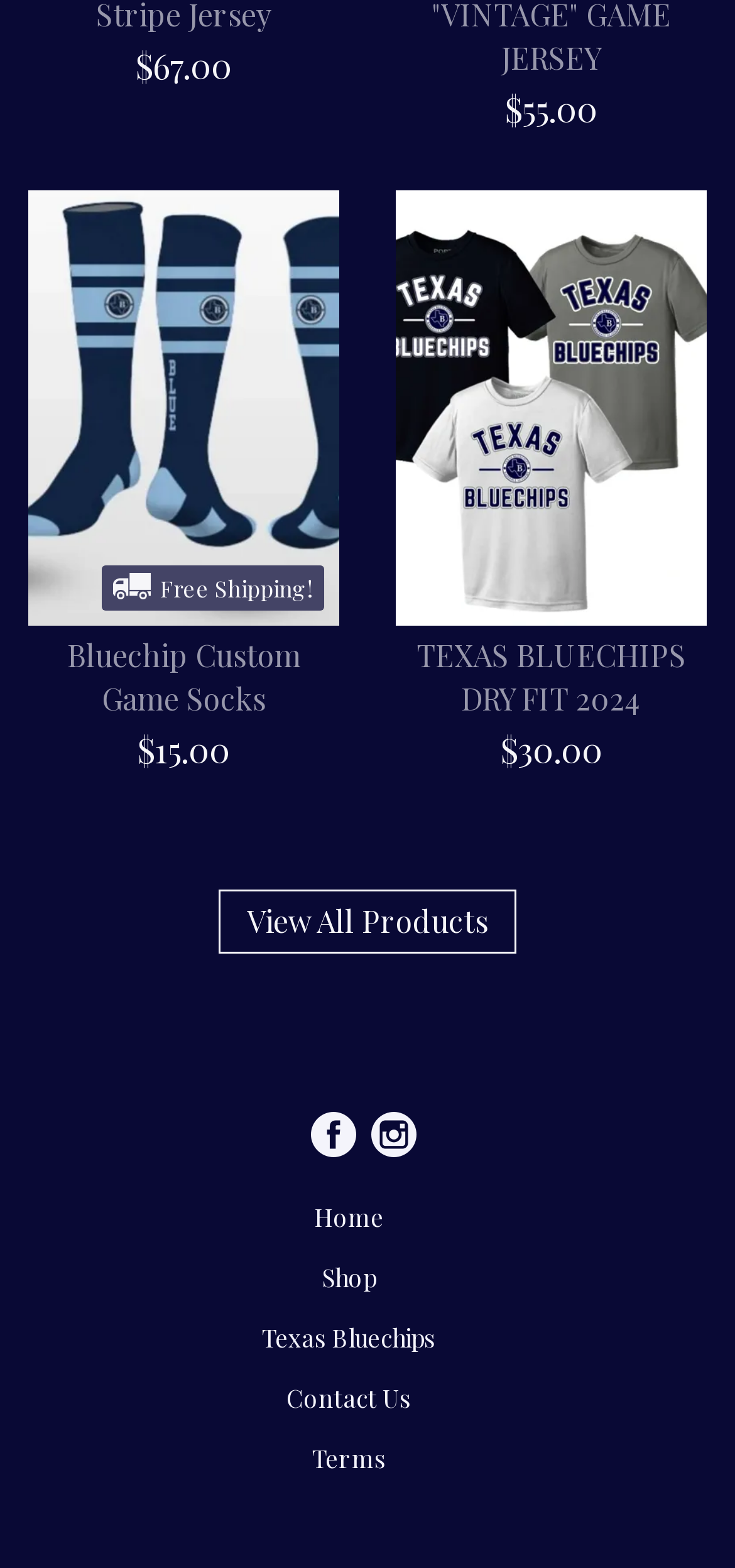Please identify the bounding box coordinates of the element's region that should be clicked to execute the following instruction: "Go to the home page". The bounding box coordinates must be four float numbers between 0 and 1, i.e., [left, top, right, bottom].

[0.427, 0.765, 0.522, 0.786]